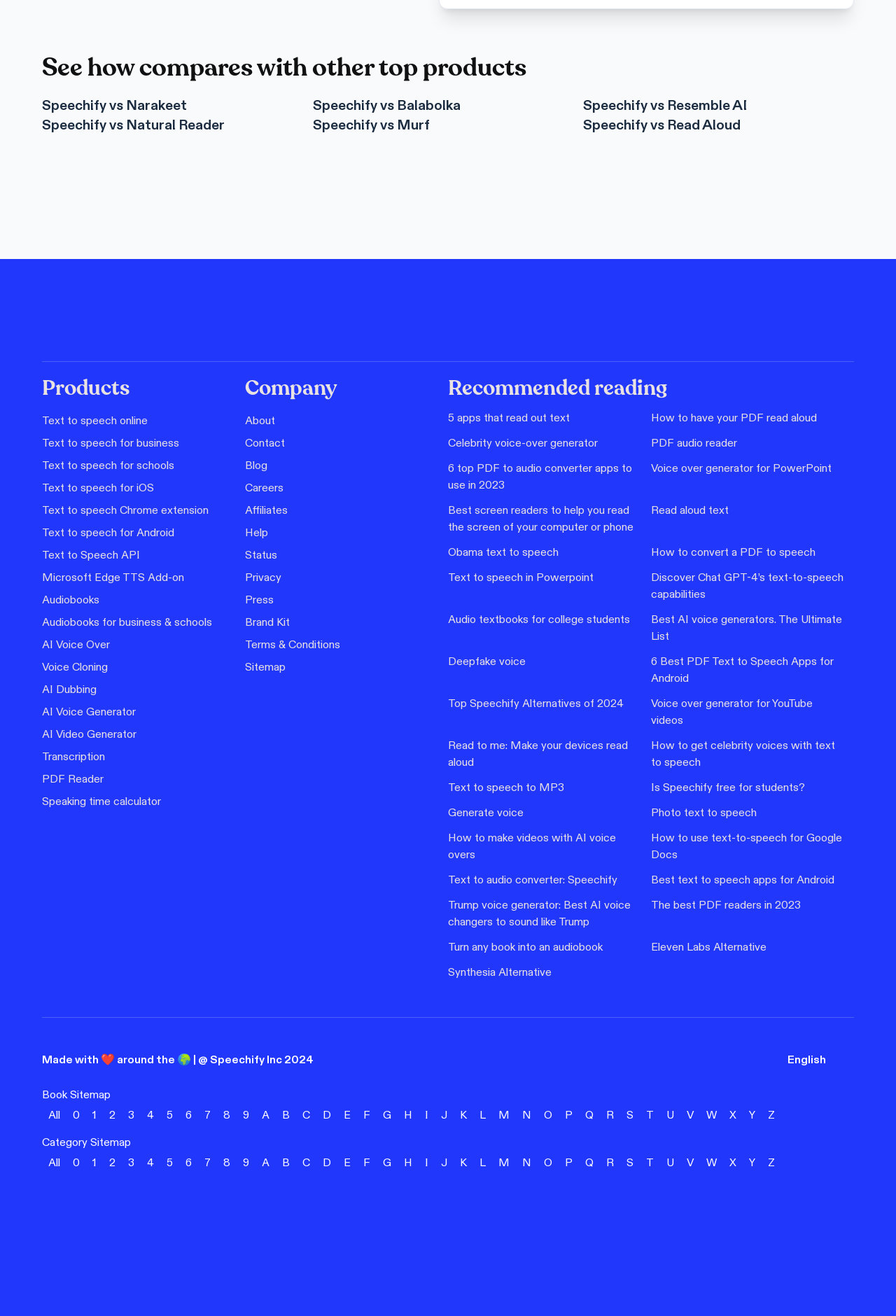What is the category of the products offered on the website?
Provide a short answer using one word or a brief phrase based on the image.

Text to speech and audio